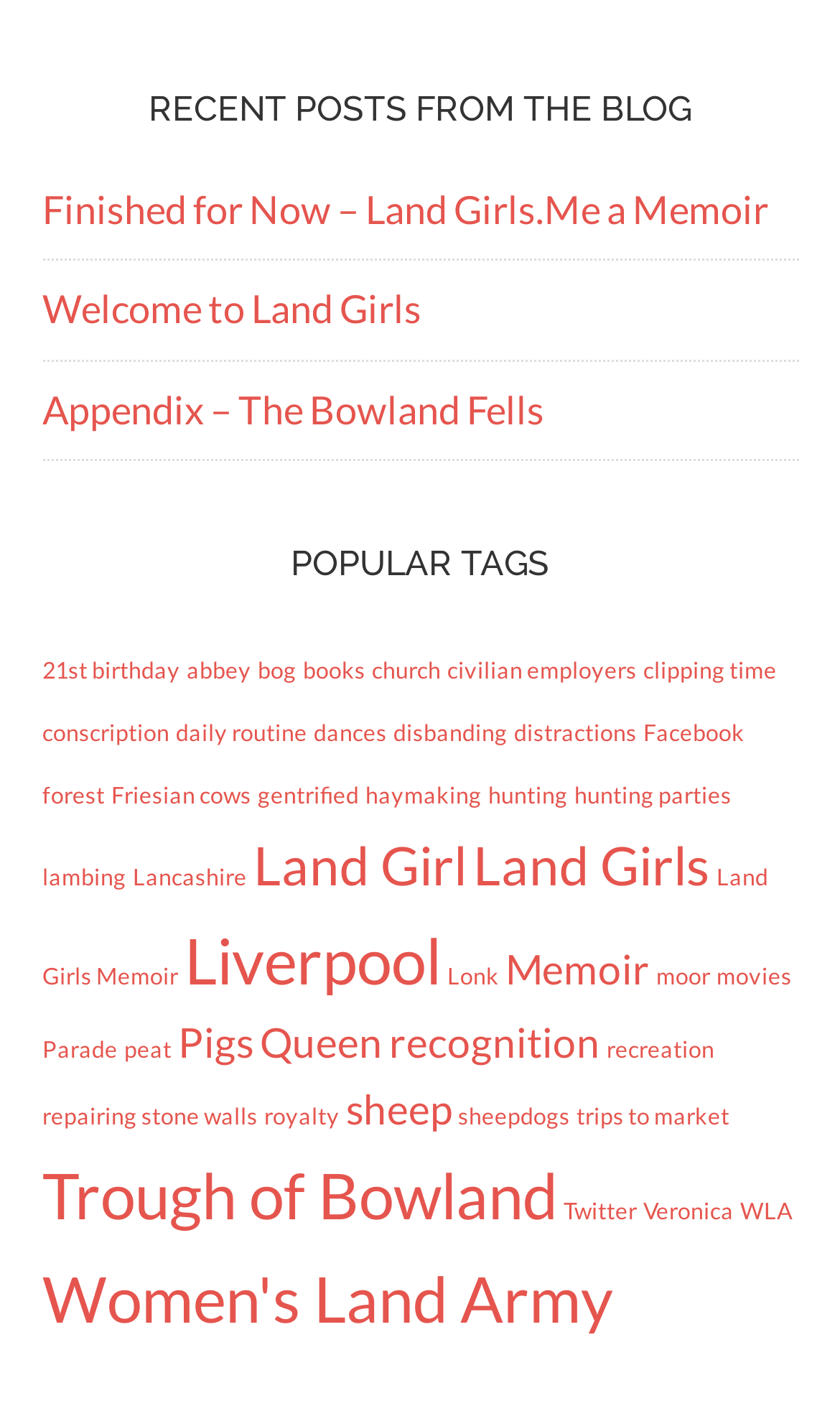Use a single word or phrase to answer the question:
What is the title of the first blog post?

Finished for Now – Land Girls.Me a Memoir